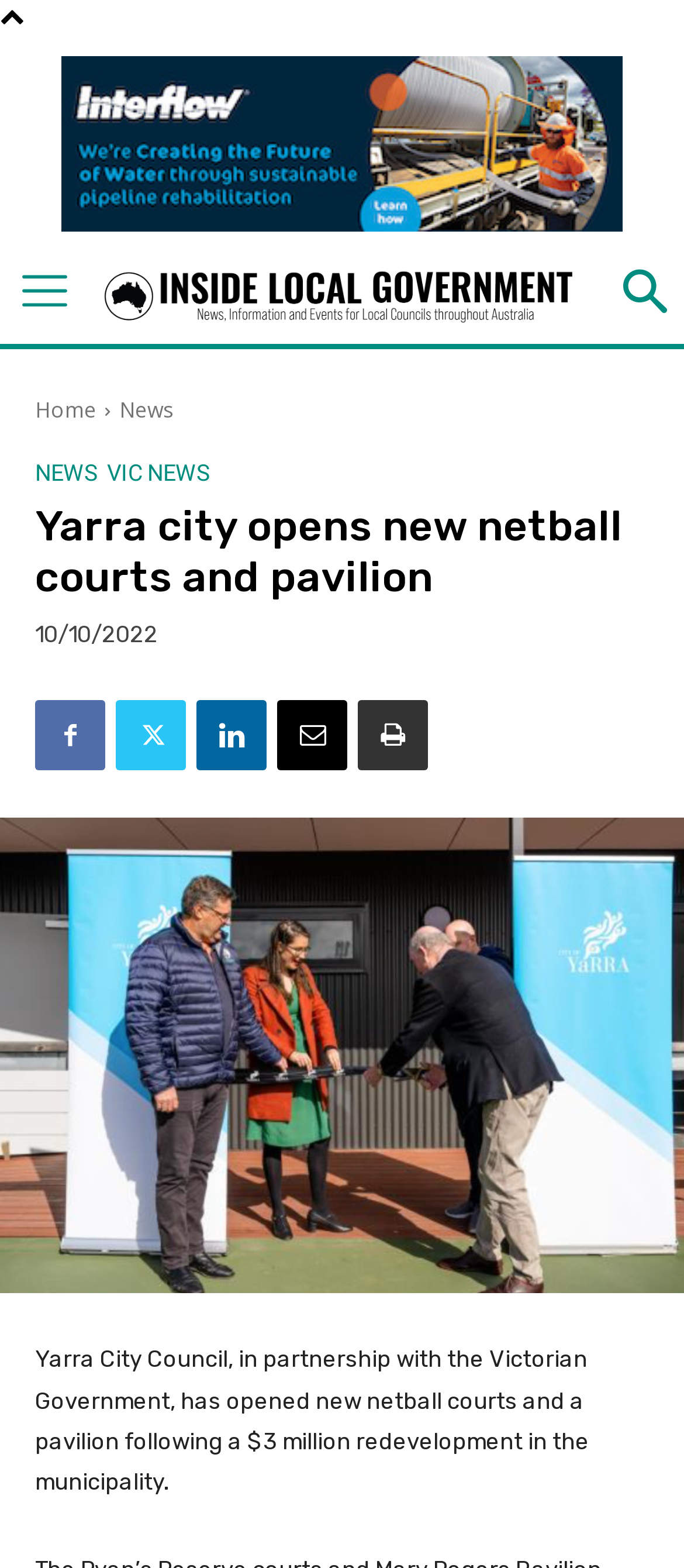Predict the bounding box coordinates of the area that should be clicked to accomplish the following instruction: "View the image". The bounding box coordinates should consist of four float numbers between 0 and 1, i.e., [left, top, right, bottom].

[0.0, 0.522, 1.0, 0.825]